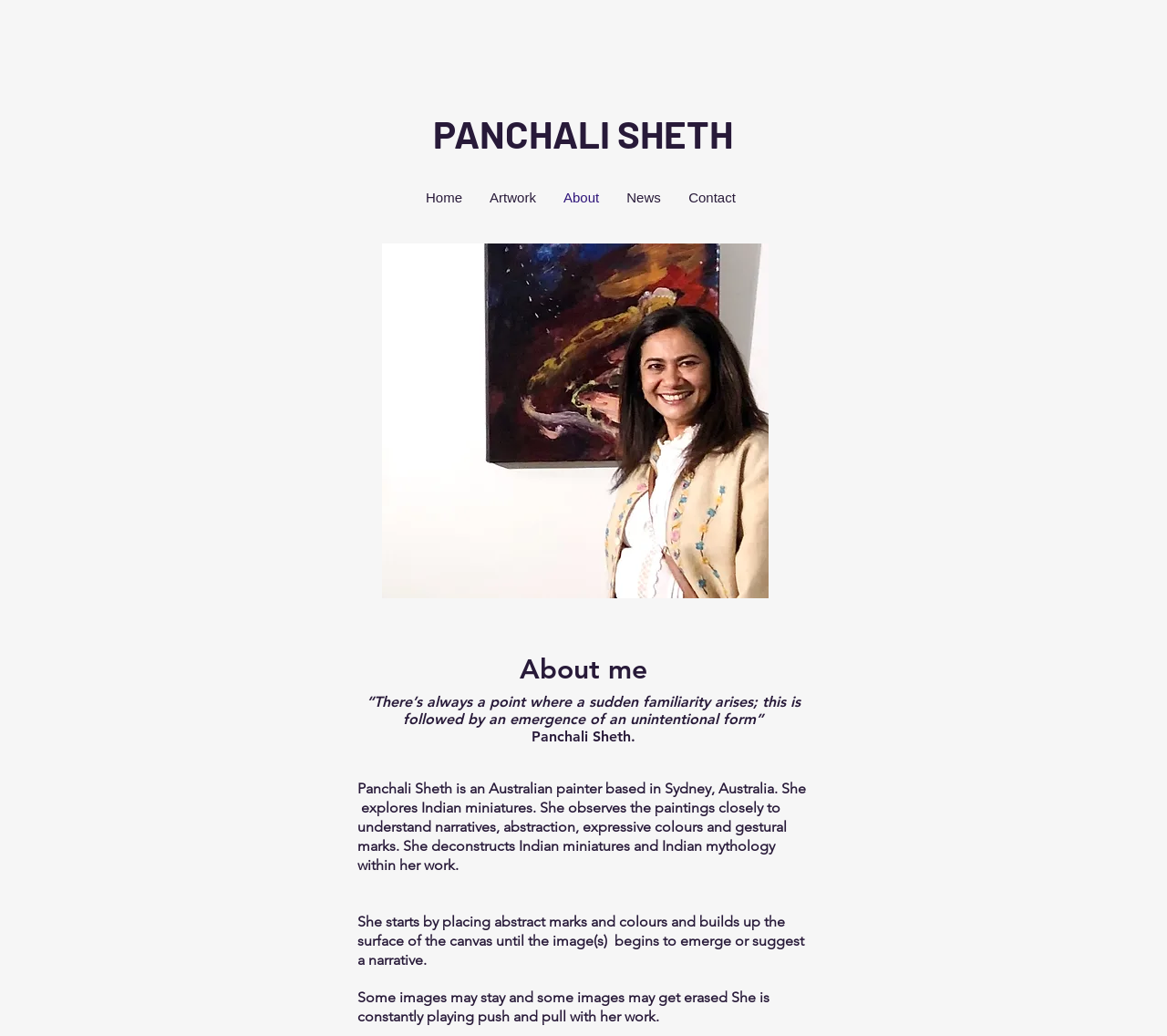Given the element description What is Bloomin Seed Paper?, identify the bounding box coordinates for the UI element on the webpage screenshot. The format should be (top-left x, top-left y, bottom-right x, bottom-right y), with values between 0 and 1.

None